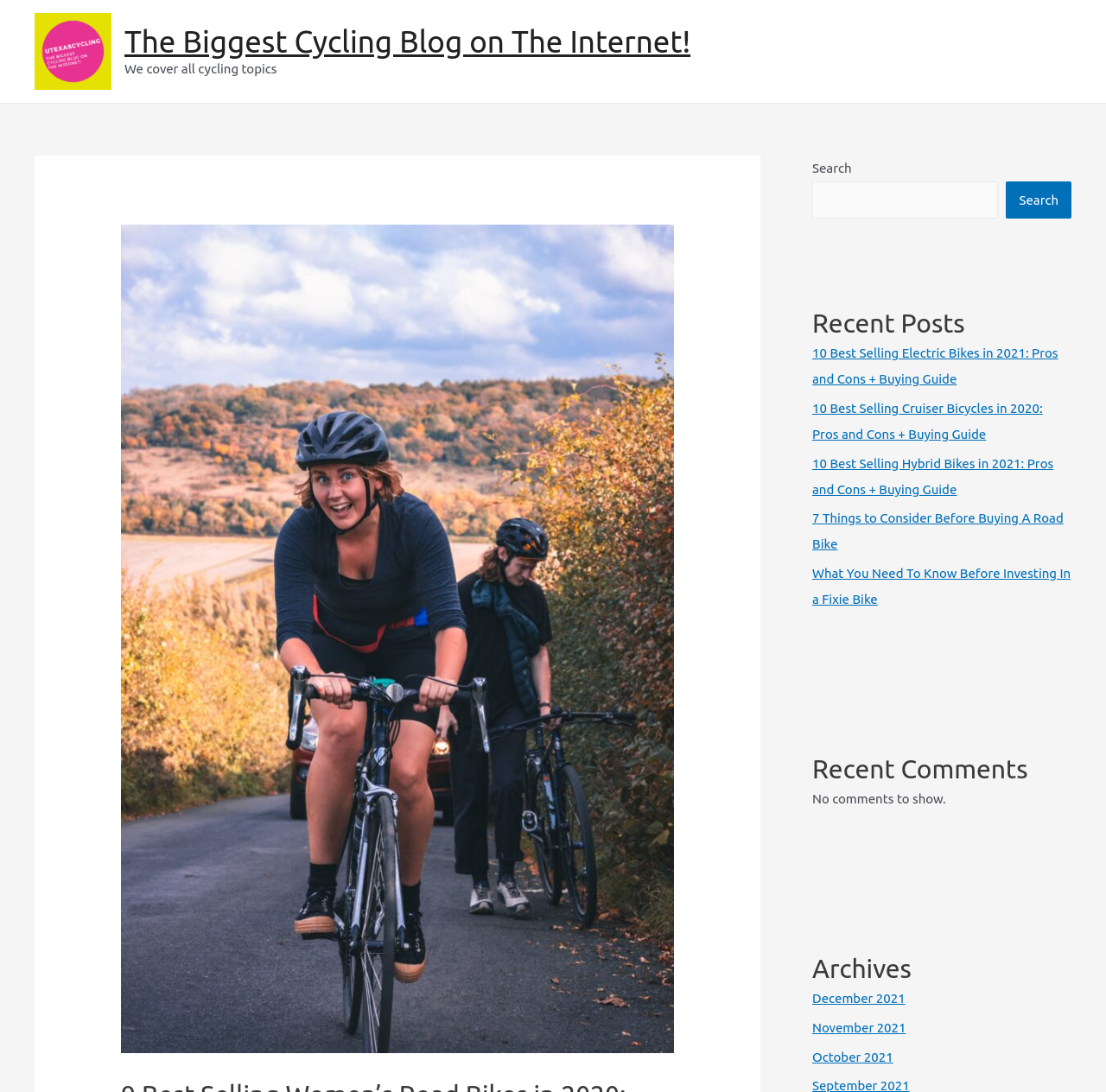Please mark the clickable region by giving the bounding box coordinates needed to complete this instruction: "View Archives".

[0.734, 0.872, 0.969, 0.903]